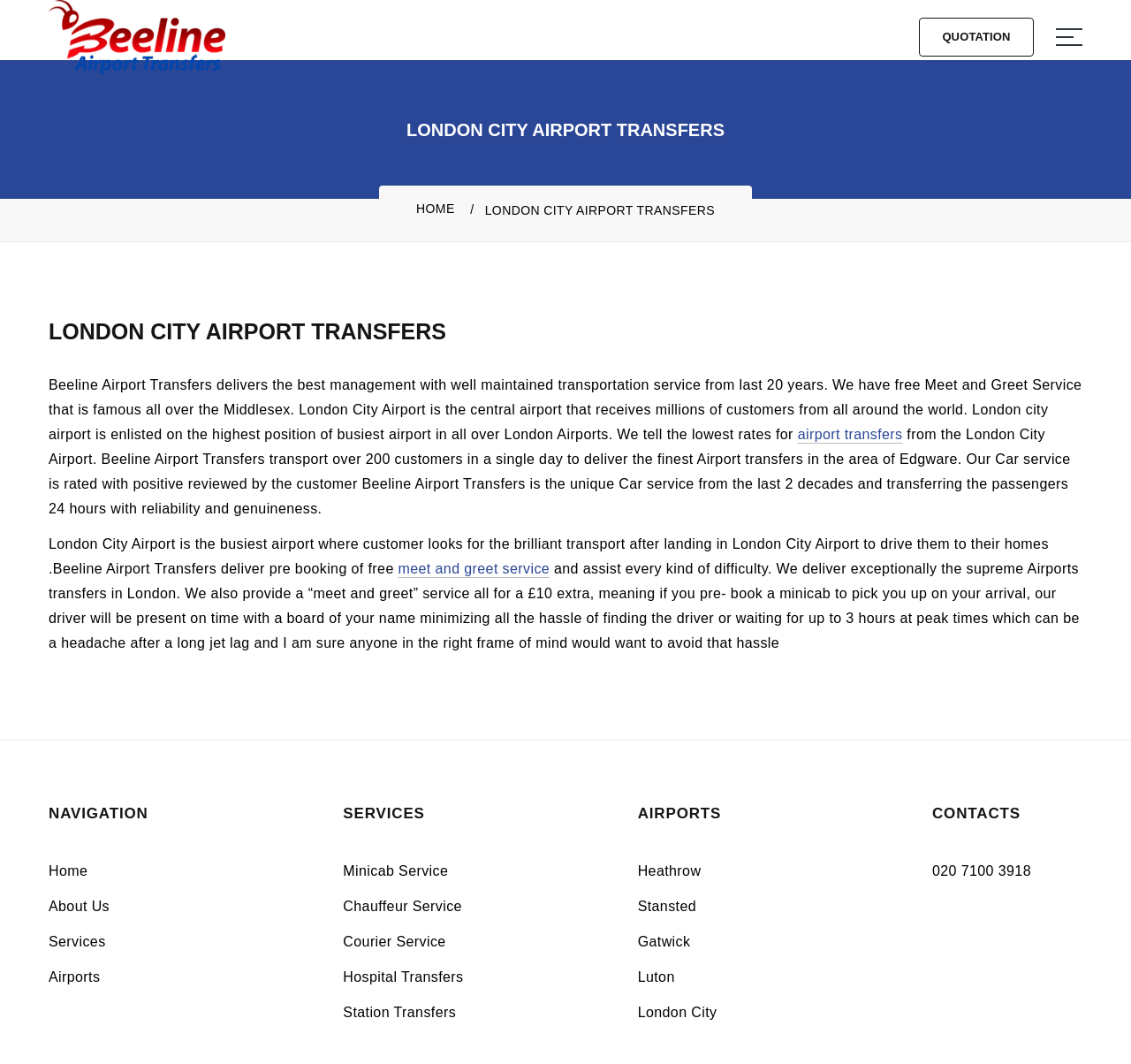Please find the bounding box coordinates of the section that needs to be clicked to achieve this instruction: "Toggle the sidebar".

[0.934, 0.026, 0.957, 0.043]